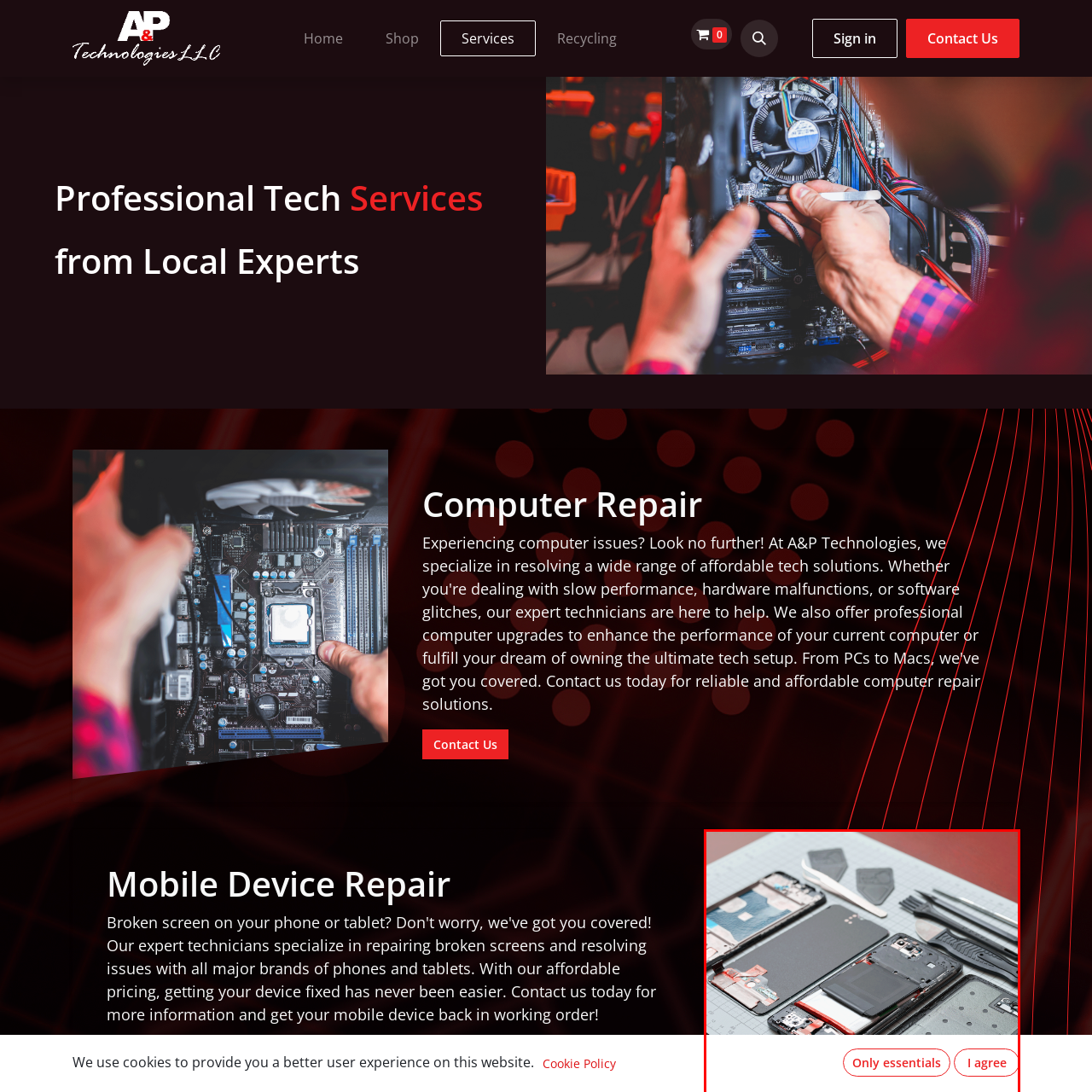What is the state of the phone's battery?
Pay attention to the part of the image enclosed by the red bounding box and respond to the question in detail.

The image shows the phone's components meticulously arranged, including a detached battery, which implies that it has been removed from the phone casing as part of the repair process.